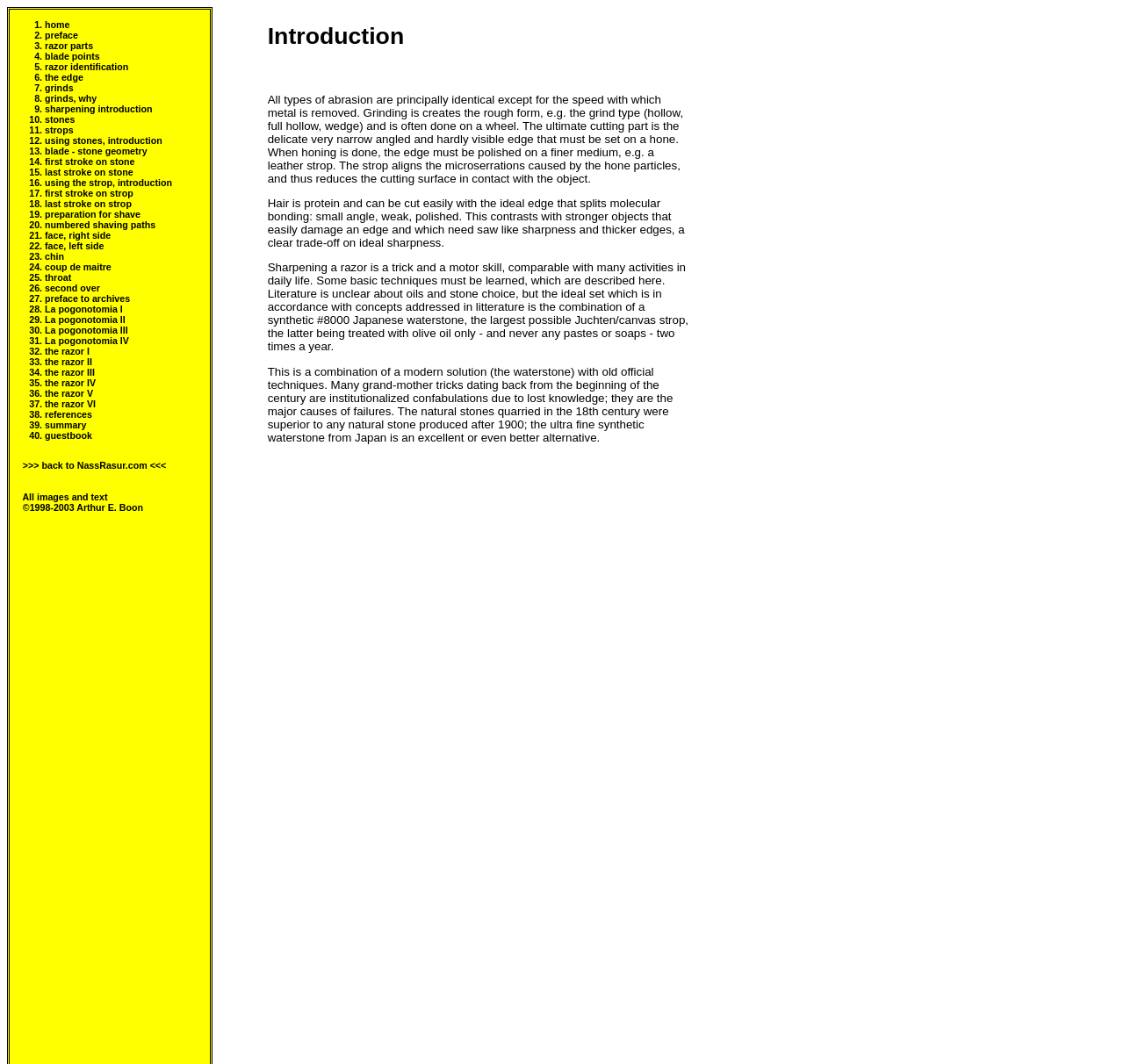Determine the bounding box coordinates for the clickable element required to fulfill the instruction: "read about blade points". Provide the coordinates as four float numbers between 0 and 1, i.e., [left, top, right, bottom].

[0.04, 0.048, 0.089, 0.057]